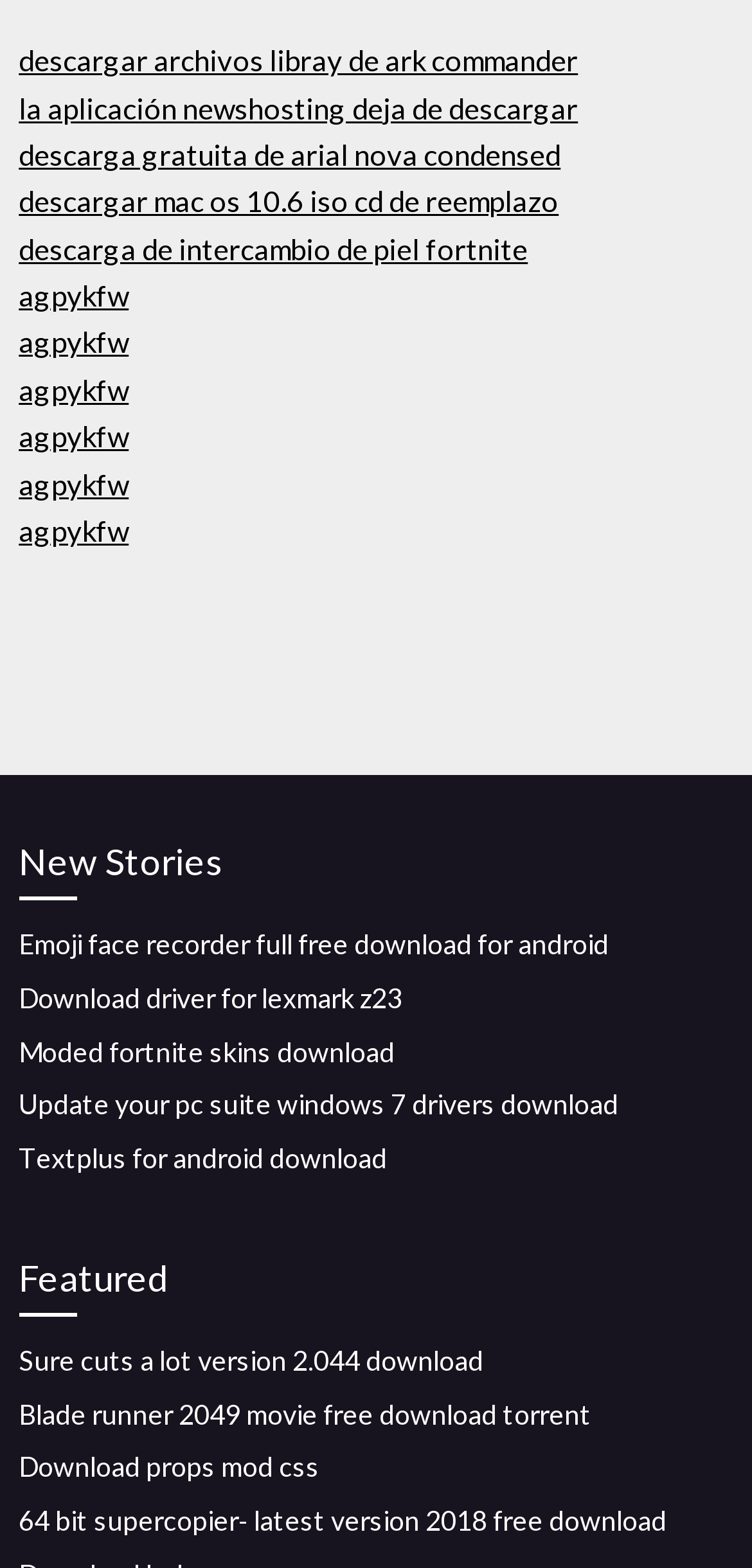Examine the image and give a thorough answer to the following question:
What is the main topic of the webpage?

The webpage appears to be a collection of links to various downloads, including software, games, and other files. The links are categorized under headings such as 'New Stories' and 'Featured', suggesting that the webpage is a download portal or aggregator.